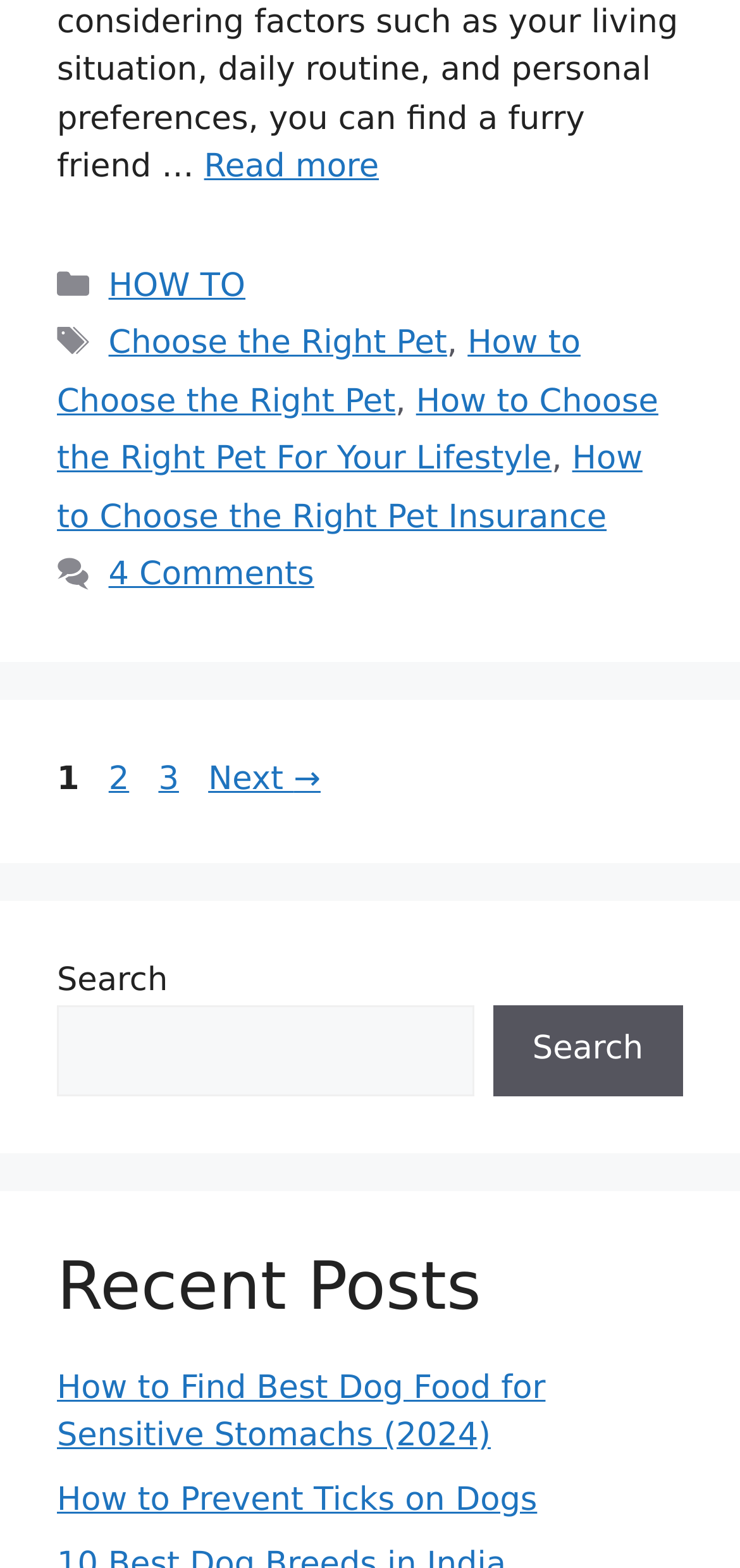What is the category of the post 'How to Choose the Right Pet For Your Lifestyle'?
Look at the screenshot and respond with a single word or phrase.

HOW TO